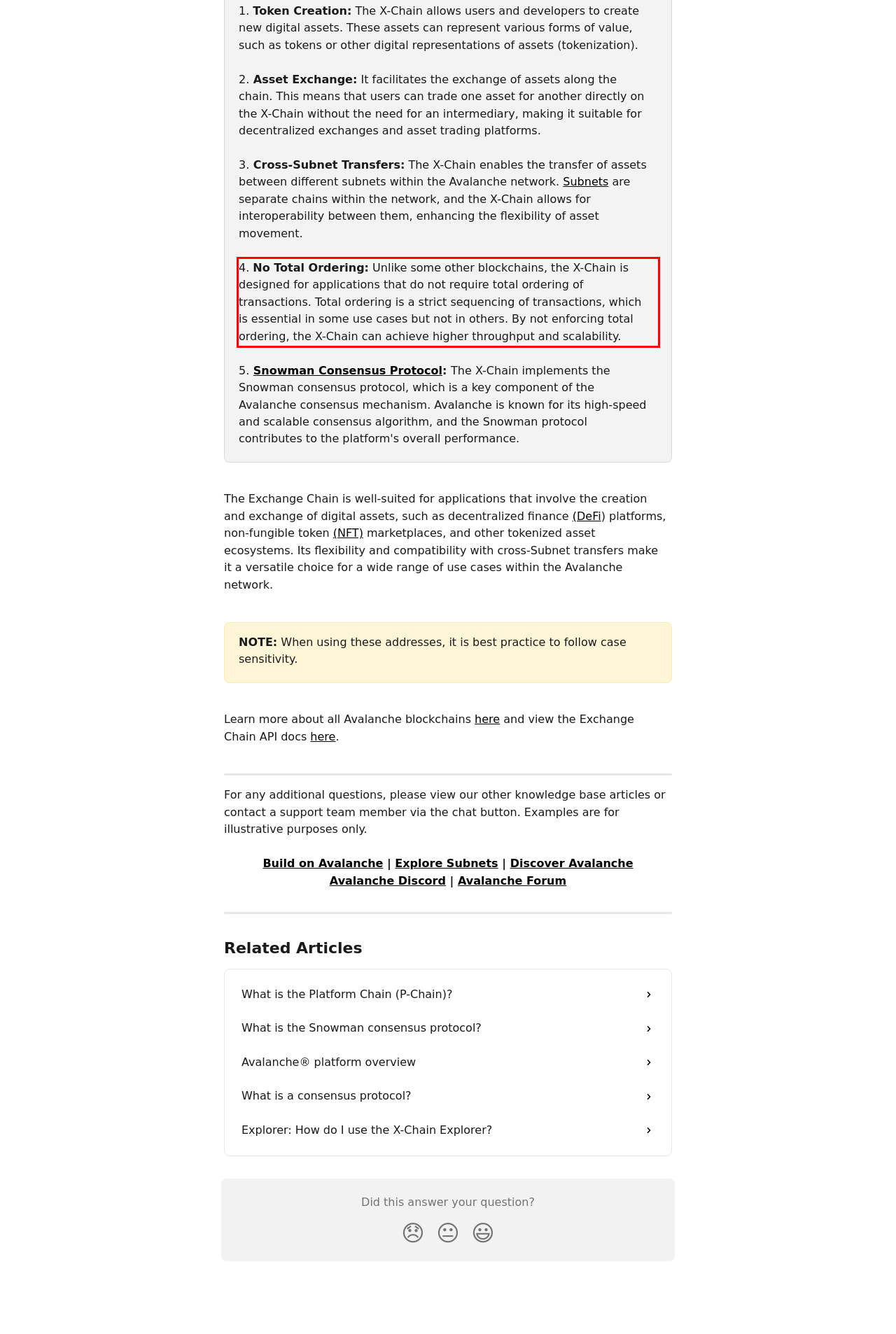You are given a webpage screenshot with a red bounding box around a UI element. Extract and generate the text inside this red bounding box.

4. No Total Ordering: Unlike some other blockchains, the X-Chain is designed for applications that do not require total ordering of transactions. Total ordering is a strict sequencing of transactions, which is essential in some use cases but not in others. By not enforcing total ordering, the X-Chain can achieve higher throughput and scalability.